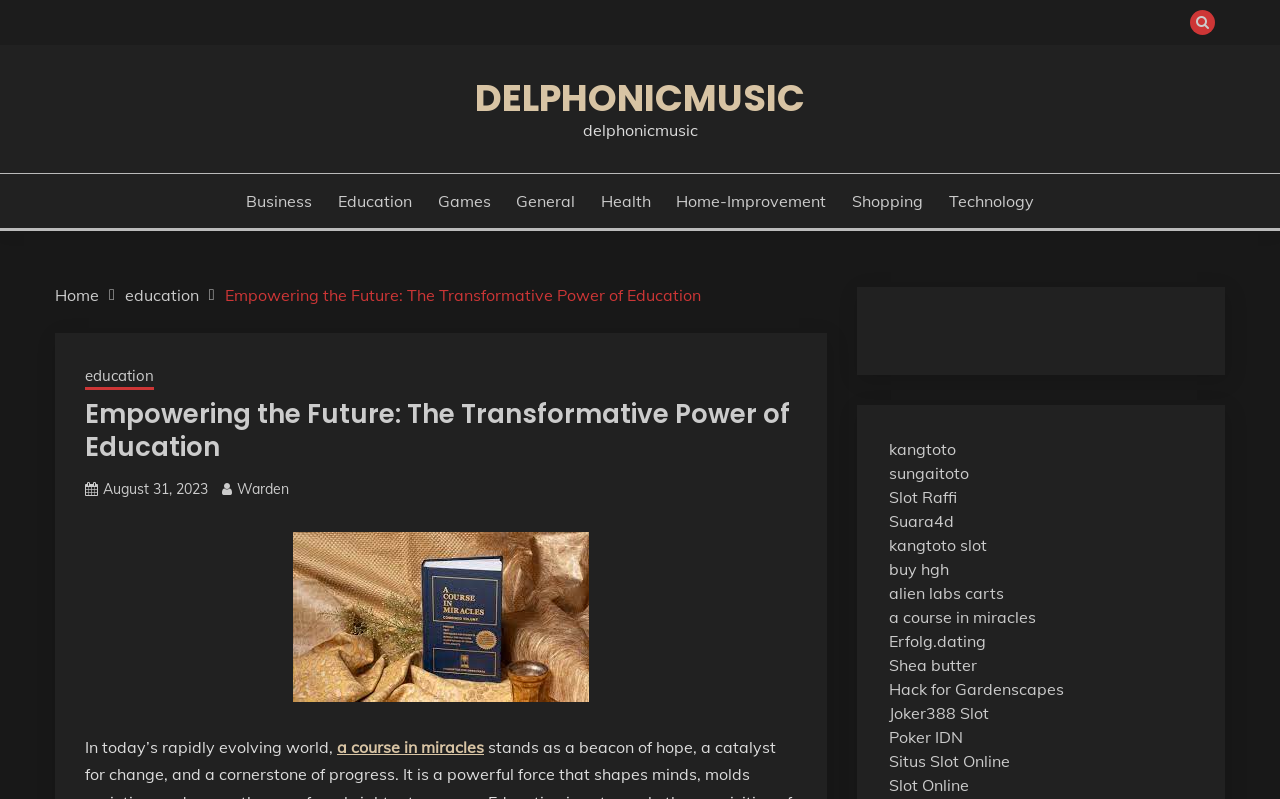Please identify the bounding box coordinates of the element's region that I should click in order to complete the following instruction: "Visit the Home page". The bounding box coordinates consist of four float numbers between 0 and 1, i.e., [left, top, right, bottom].

[0.043, 0.356, 0.077, 0.381]